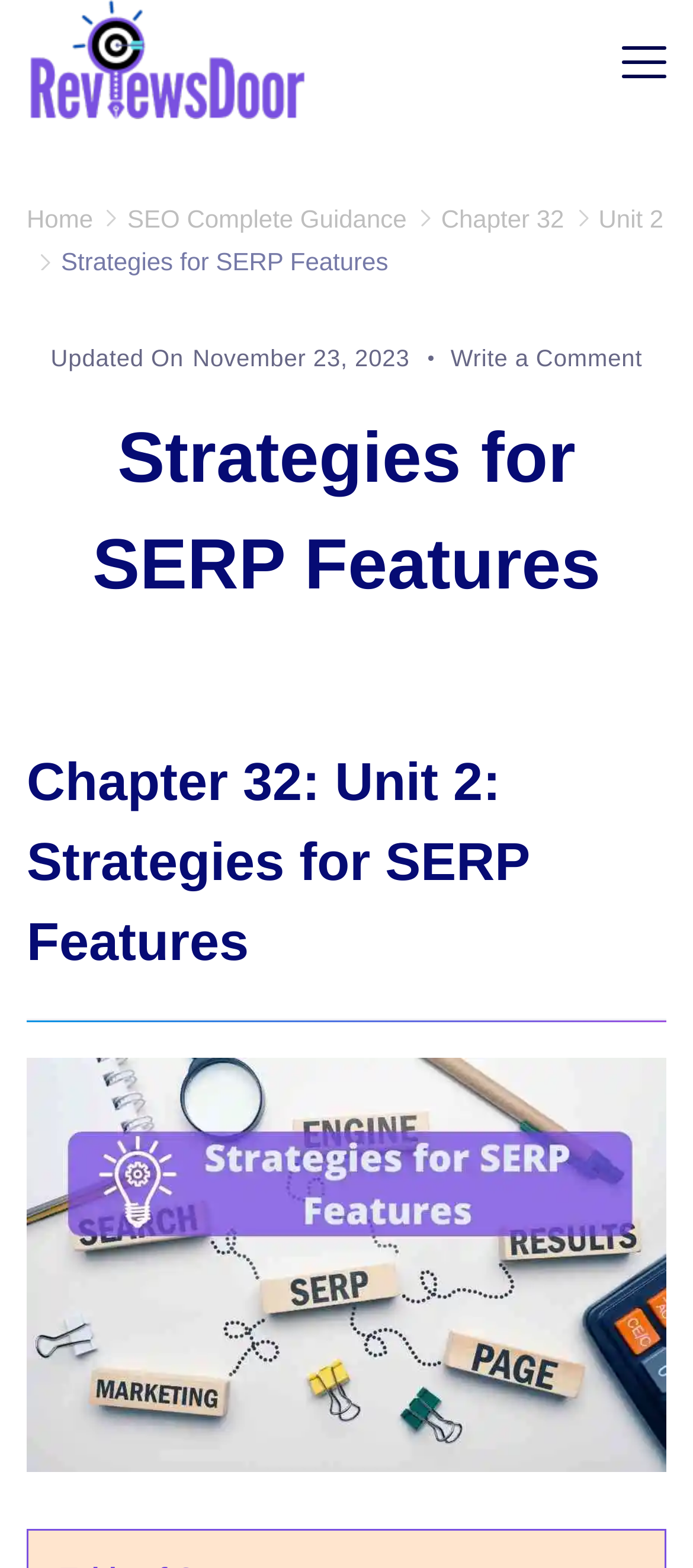What is the purpose of the 'Write a Comment' link?
Refer to the image and give a detailed answer to the question.

The purpose of the 'Write a Comment' link can be inferred from its text, which suggests that it allows users to write a comment on the webpage, likely to provide feedback or engage in a discussion related to the topic of the webpage.